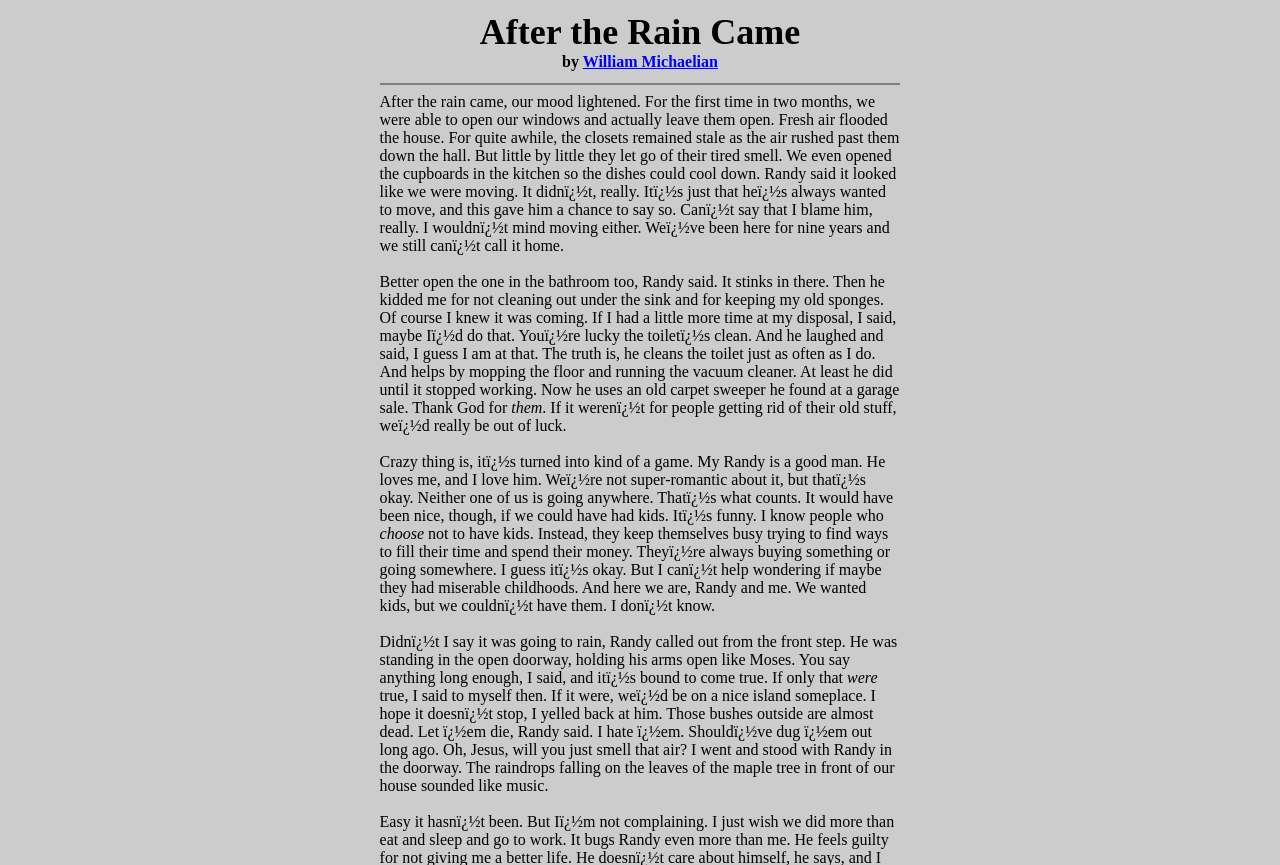What is Randy's personality like?
Answer the question with as much detail as you can, using the image as a reference.

Randy is portrayed as a helpful and loving partner who cleans the toilet and helps with household chores. The narrator also mentions that Randy loves them and that they love him, suggesting a strong and affectionate relationship.